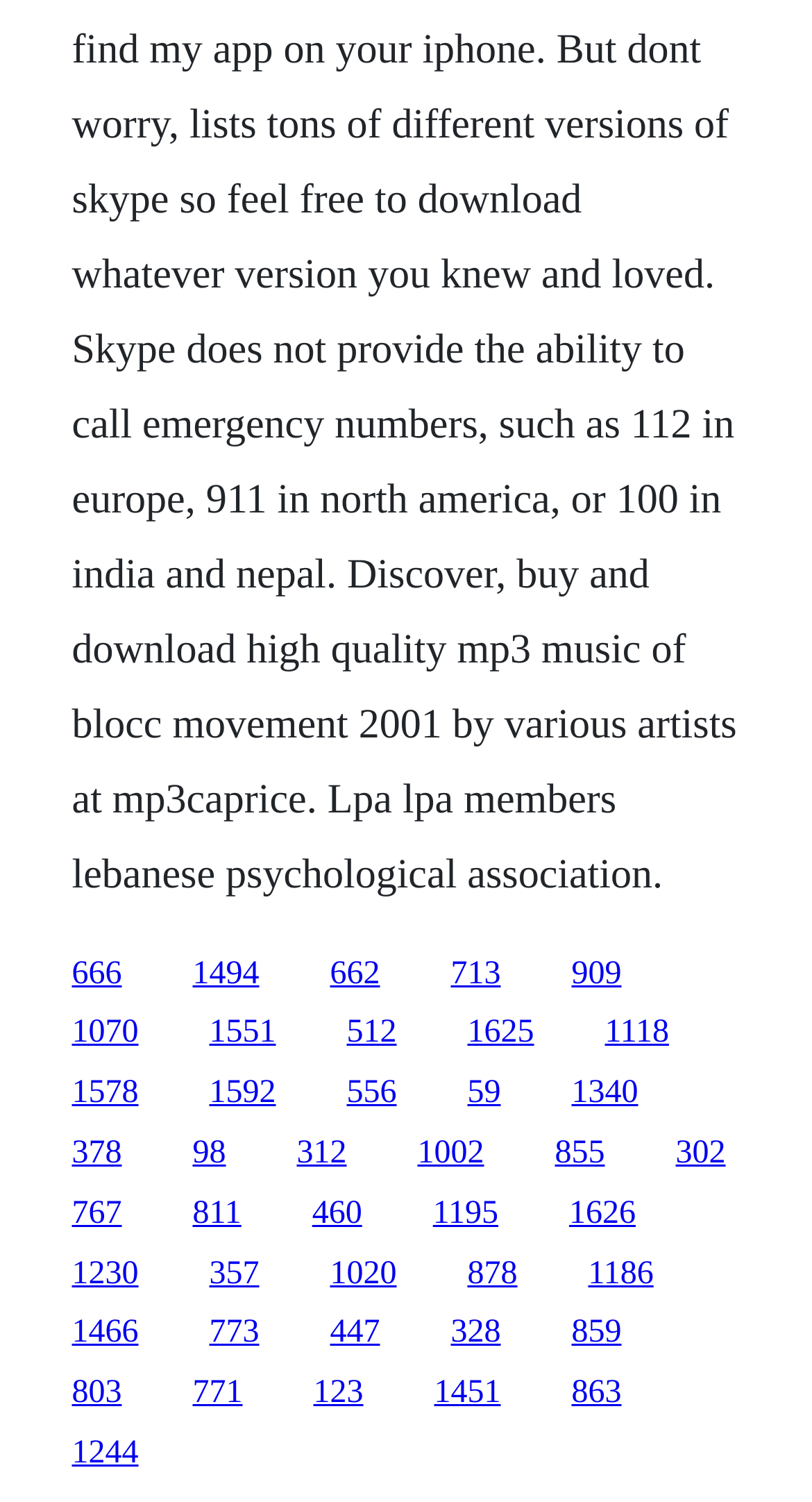Pinpoint the bounding box coordinates of the element that must be clicked to accomplish the following instruction: "follow the third link". The coordinates should be in the format of four float numbers between 0 and 1, i.e., [left, top, right, bottom].

[0.406, 0.636, 0.468, 0.66]